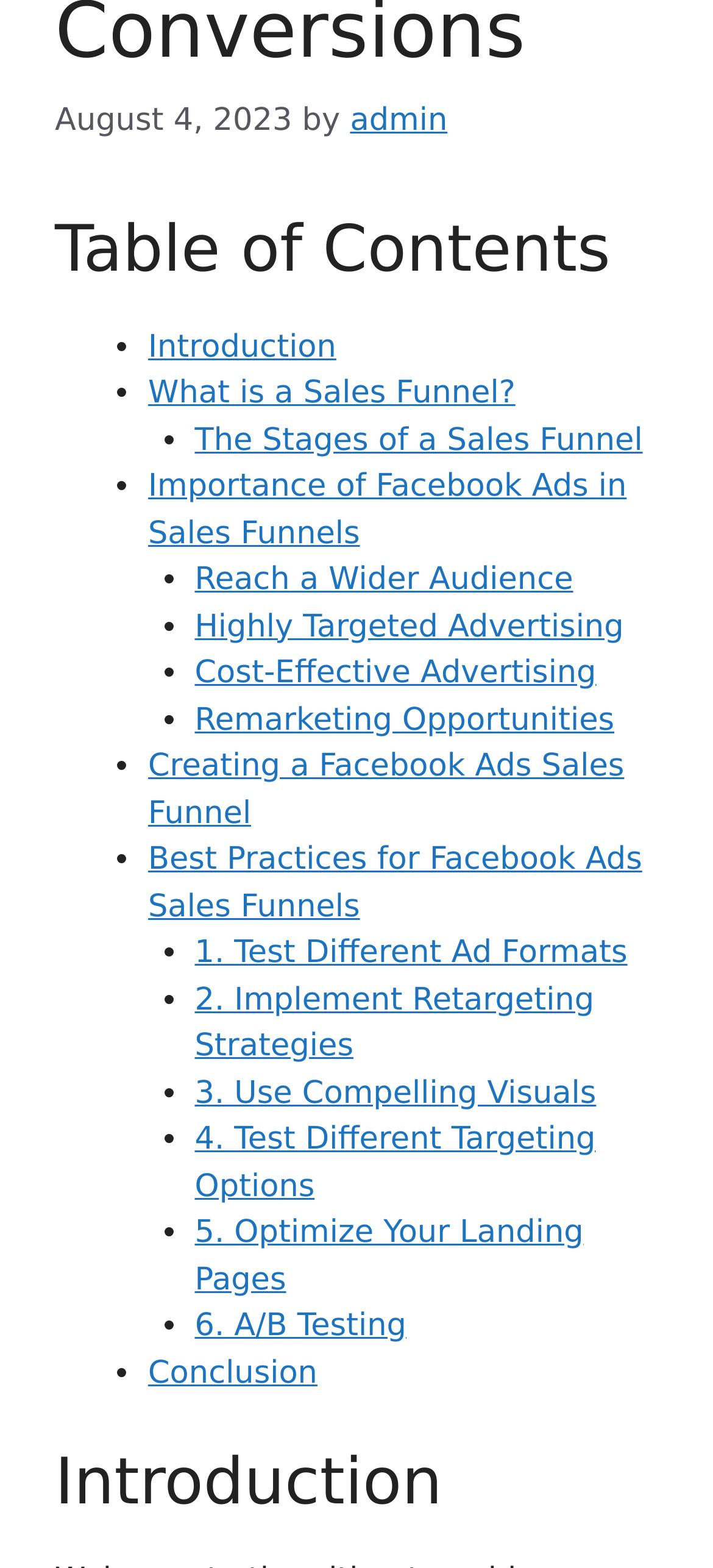What is the topic of the second section?
Please provide a comprehensive answer based on the visual information in the image.

The second section is headed by a heading element with the OCR text 'Introduction', which suggests that this section provides an introduction to the topic of sales funnels.